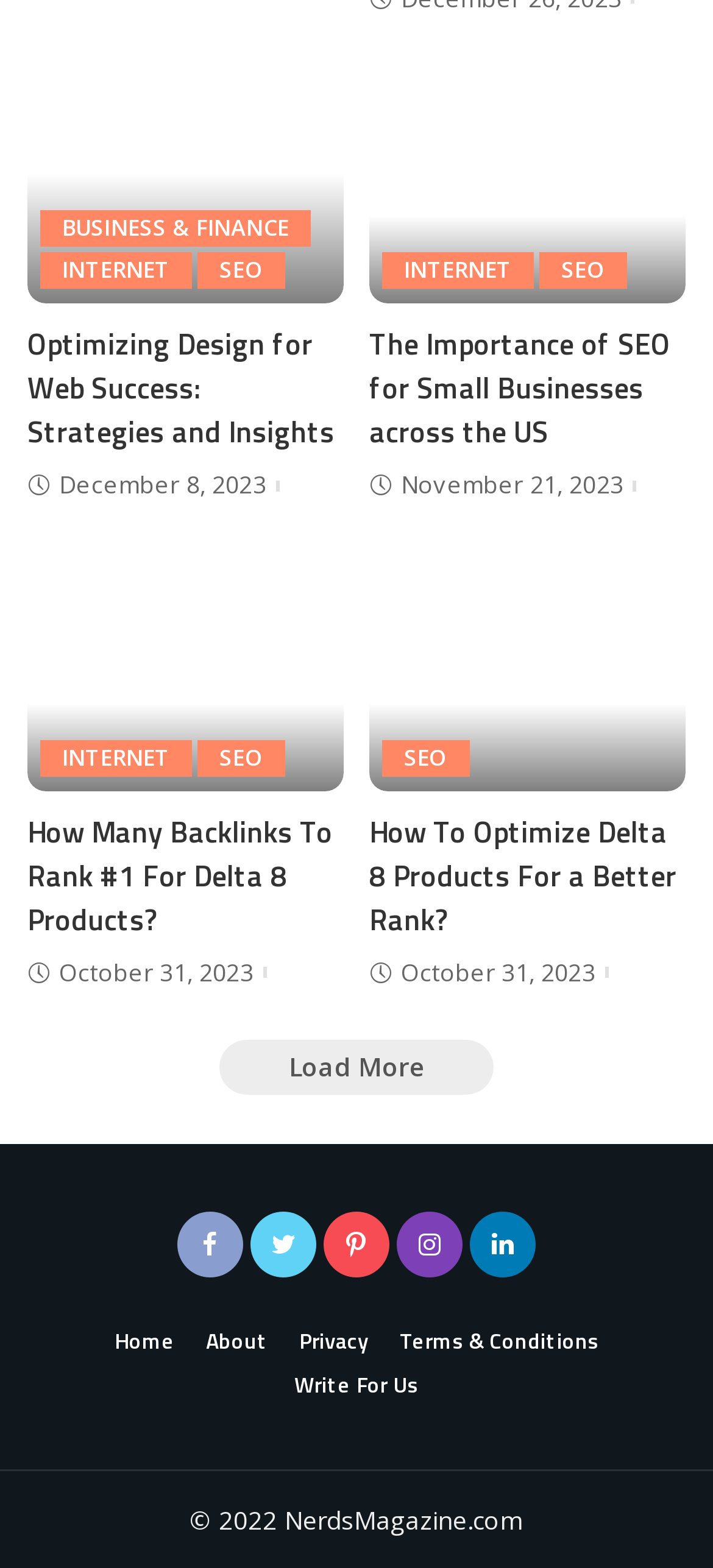What is the date of the latest article?
Based on the content of the image, thoroughly explain and answer the question.

I looked for the most recent date mentioned on the page, which is 'December 8, 2023' associated with the article 'Optimizing Design for Web Success: Strategies and Insights'.